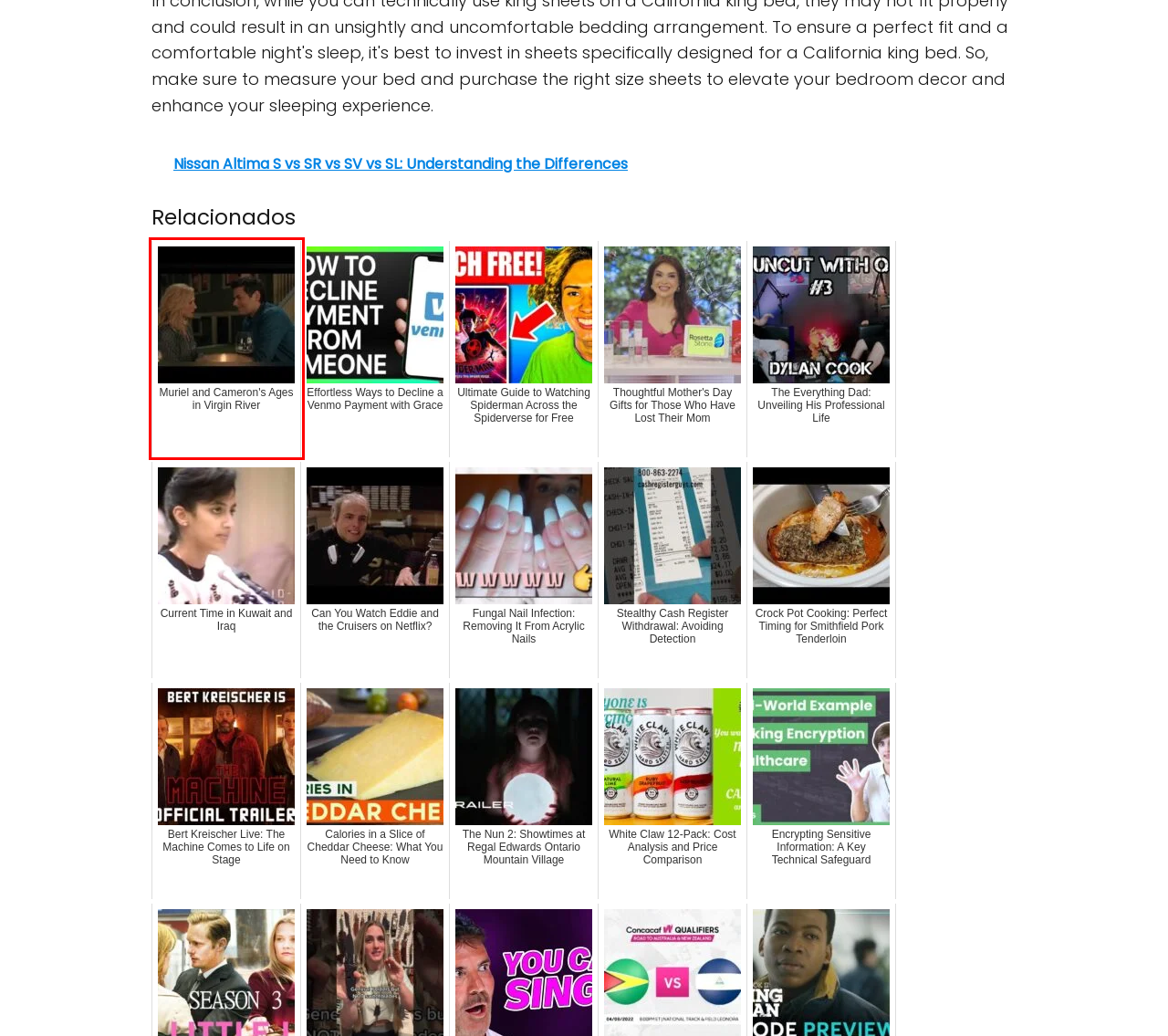You have been given a screenshot of a webpage, where a red bounding box surrounds a UI element. Identify the best matching webpage description for the page that loads after the element in the bounding box is clicked. Options include:
A. The Nun 2: Showtimes at Regal Edwards Ontario Mountain Village | Actualizado junio 2024
B. Stealthy Cash Register Withdrawal: Avoiding Detection | Actualizado junio 2024
C. Can You Watch Eddie and the Cruisers on Netflix? | Actualizado junio 2024
D. Muriel and Cameron's Ages in Virgin River | Actualizado junio 2024
E. Crock Pot Cooking: Perfect Timing for Smithfield Pork Tenderloin | Actualizado junio 2024
F. White Claw 12-Pack: Cost Analysis and Price Comparison | Actualizado junio 2024
G. Nissan Altima S vs SR vs SV vs SL: Understanding the Differences | Actualizado junio 2024
H. Bert Kreischer Live: The Machine Comes to Life on Stage | Actualizado junio 2024

D